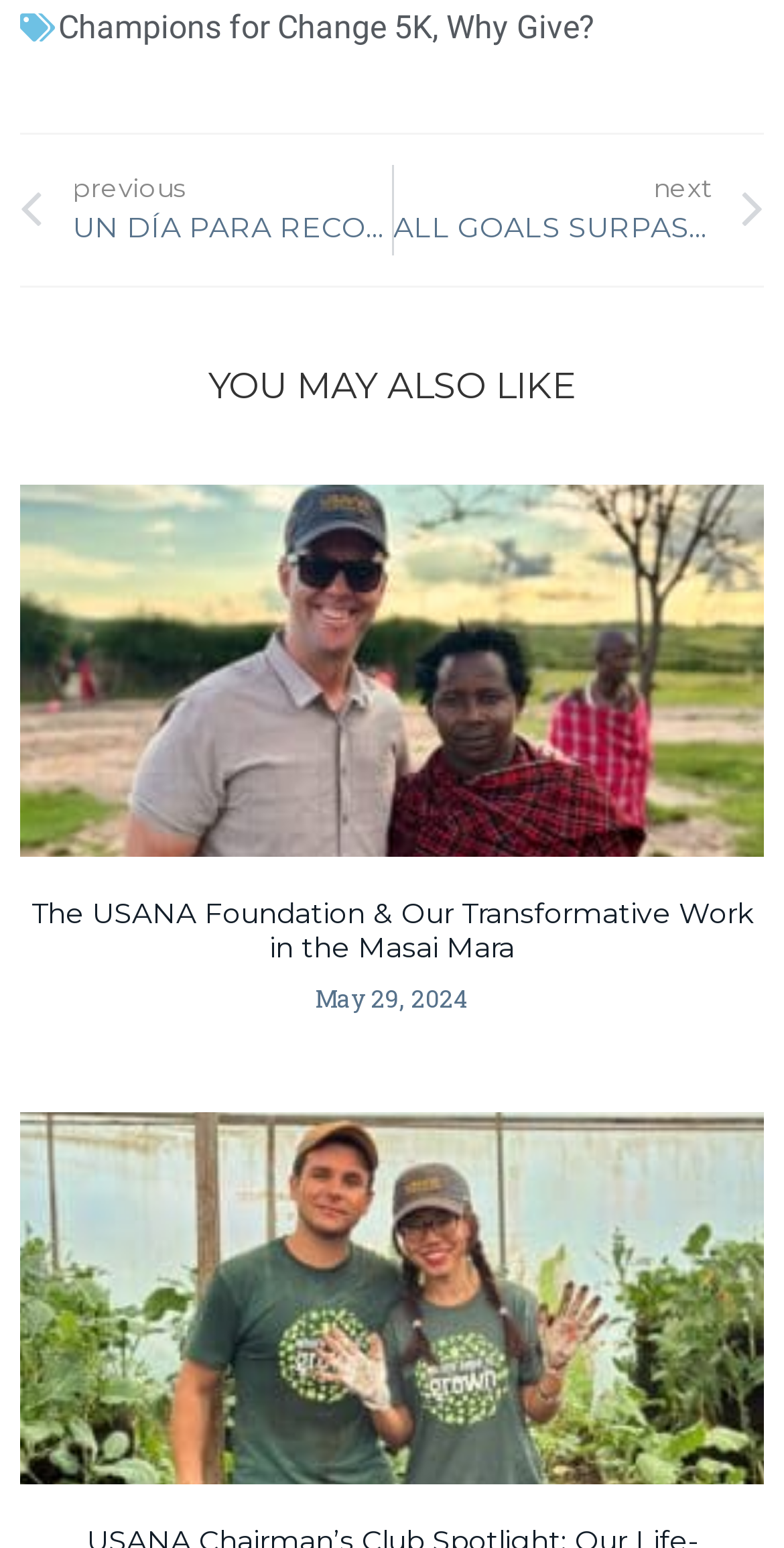What is the text of the second link in the navigation section?
Answer with a single word or phrase, using the screenshot for reference.

Why Give?